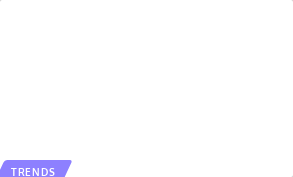Provide a one-word or one-phrase answer to the question:
What is the purpose of the visual representation in the article?

To engage readers and encourage them to delve deeper